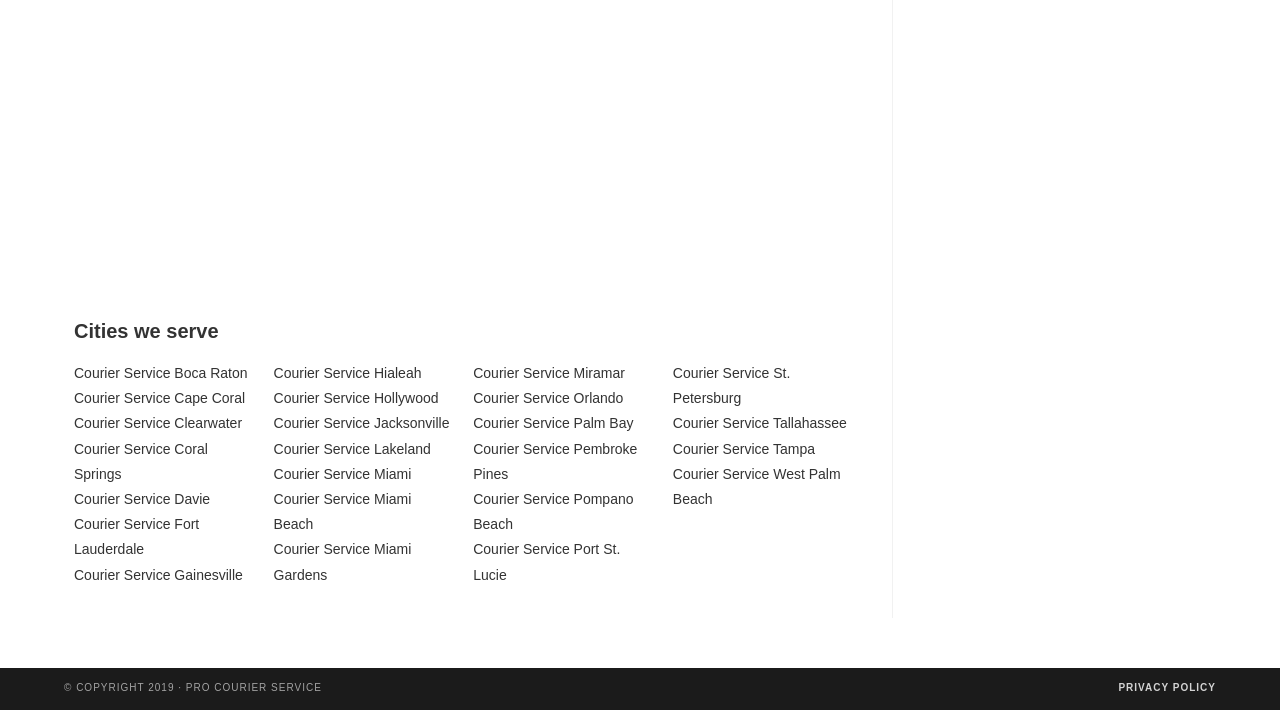Determine the coordinates of the bounding box that should be clicked to complete the instruction: "View courier service in Boca Raton". The coordinates should be represented by four float numbers between 0 and 1: [left, top, right, bottom].

[0.058, 0.514, 0.193, 0.537]